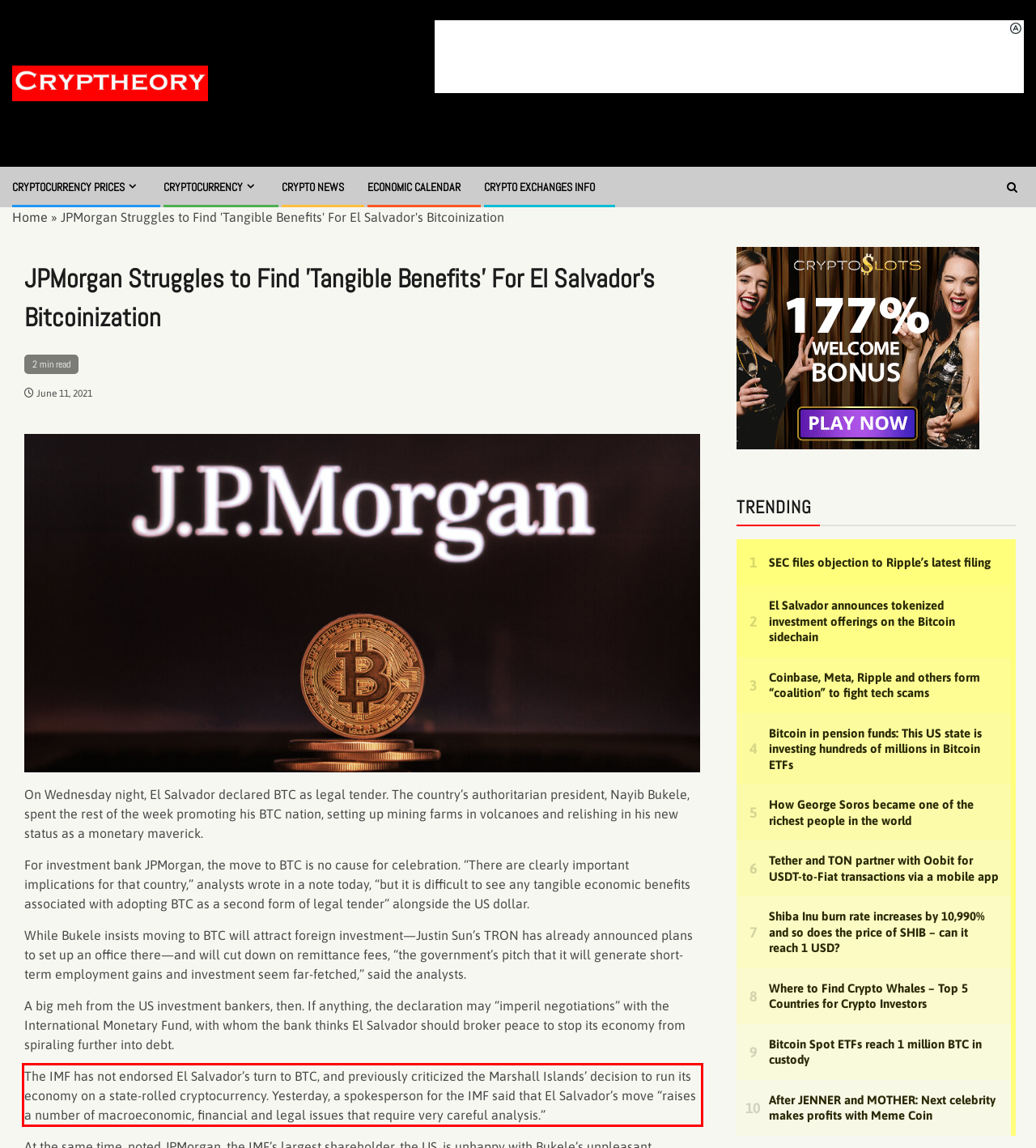Observe the screenshot of the webpage that includes a red rectangle bounding box. Conduct OCR on the content inside this red bounding box and generate the text.

The IMF has not endorsed El Salvador’s turn to BTC, and previously criticized the Marshall Islands’ decision to run its economy on a state-rolled cryptocurrency. Yesterday, a spokesperson for the IMF said that El Salvador’s move “raises a number of macroeconomic, financial and legal issues that require very careful analysis.”